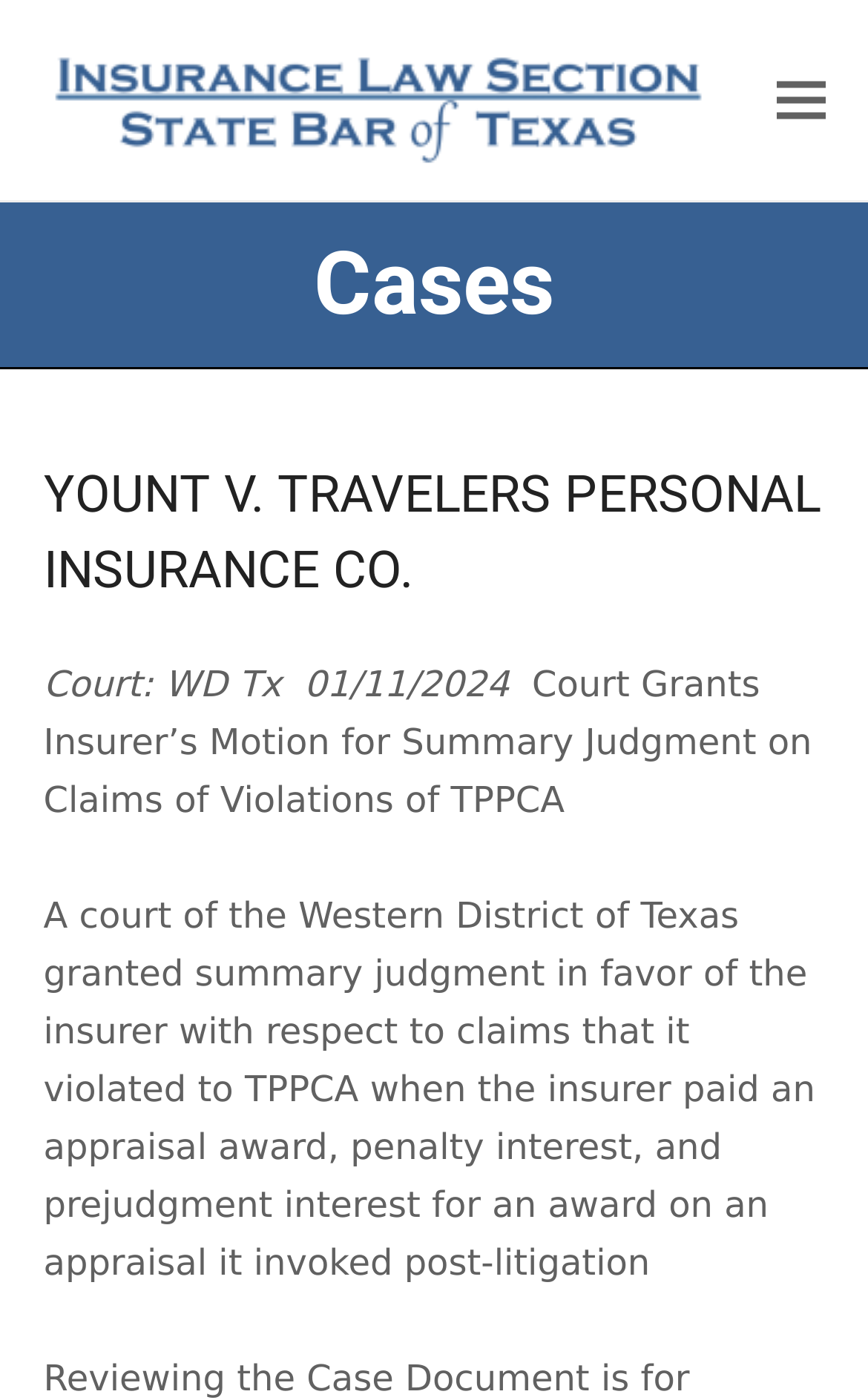Extract the bounding box coordinates for the UI element described as: "aria-label="Toggle mobile menu"".

[0.894, 0.058, 0.95, 0.085]